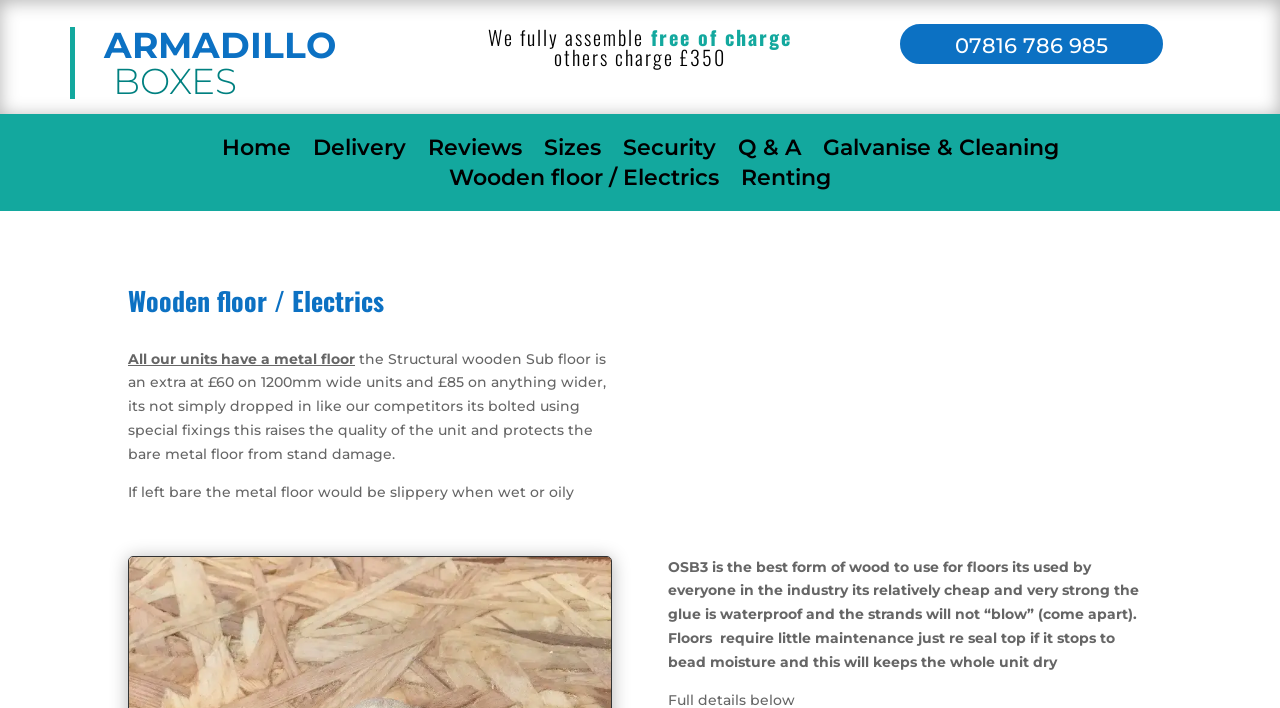Kindly determine the bounding box coordinates for the area that needs to be clicked to execute this instruction: "Post a reply".

None